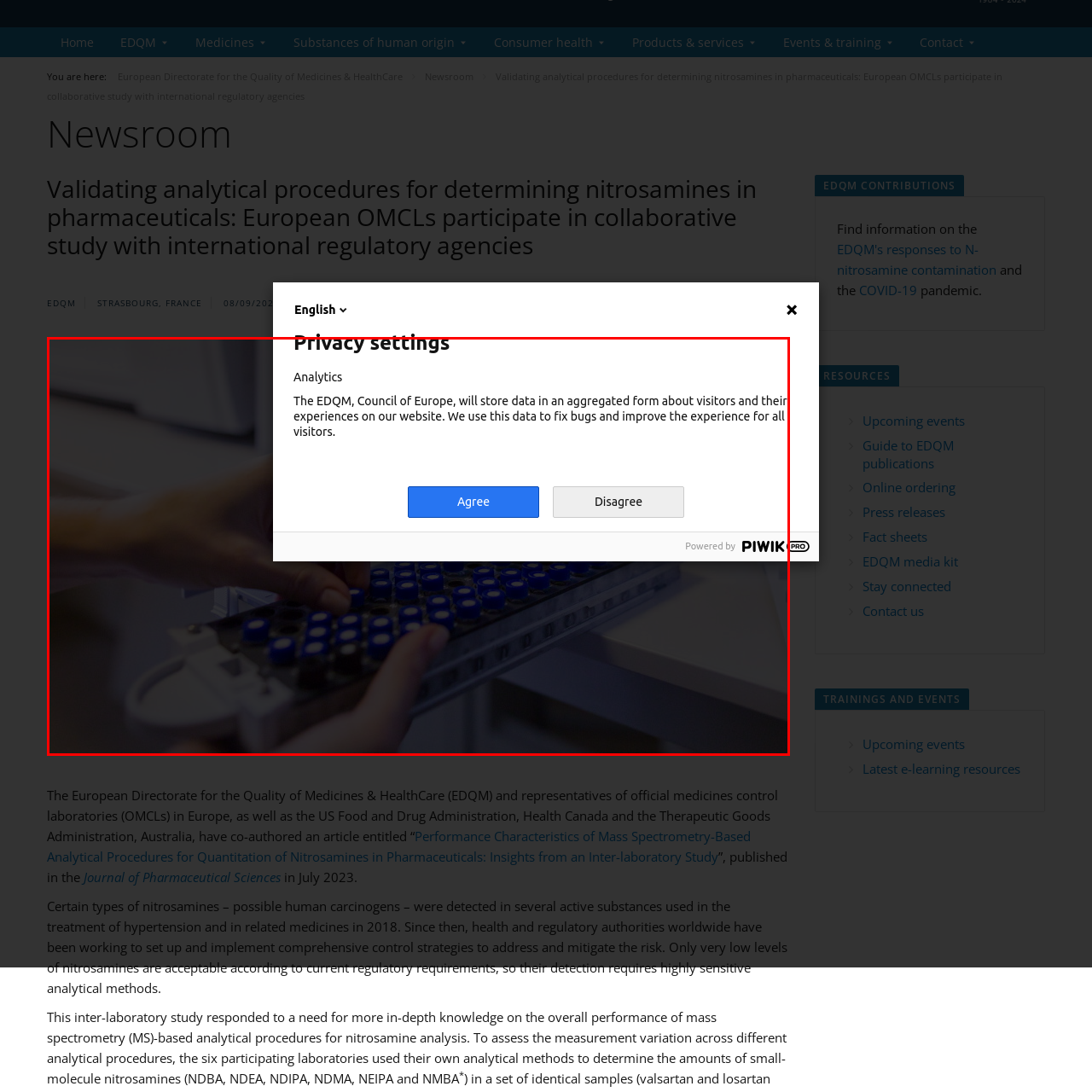What is the scientific context of the EDQM's work?
Pay attention to the part of the image enclosed by the red bounding box and respond to the question in detail.

The blurred background of the image shows a person's hand handling a section of vials or samples, suggesting a laboratory or analytical setting, which is further evidence of the scientific context of the EDQM's work.